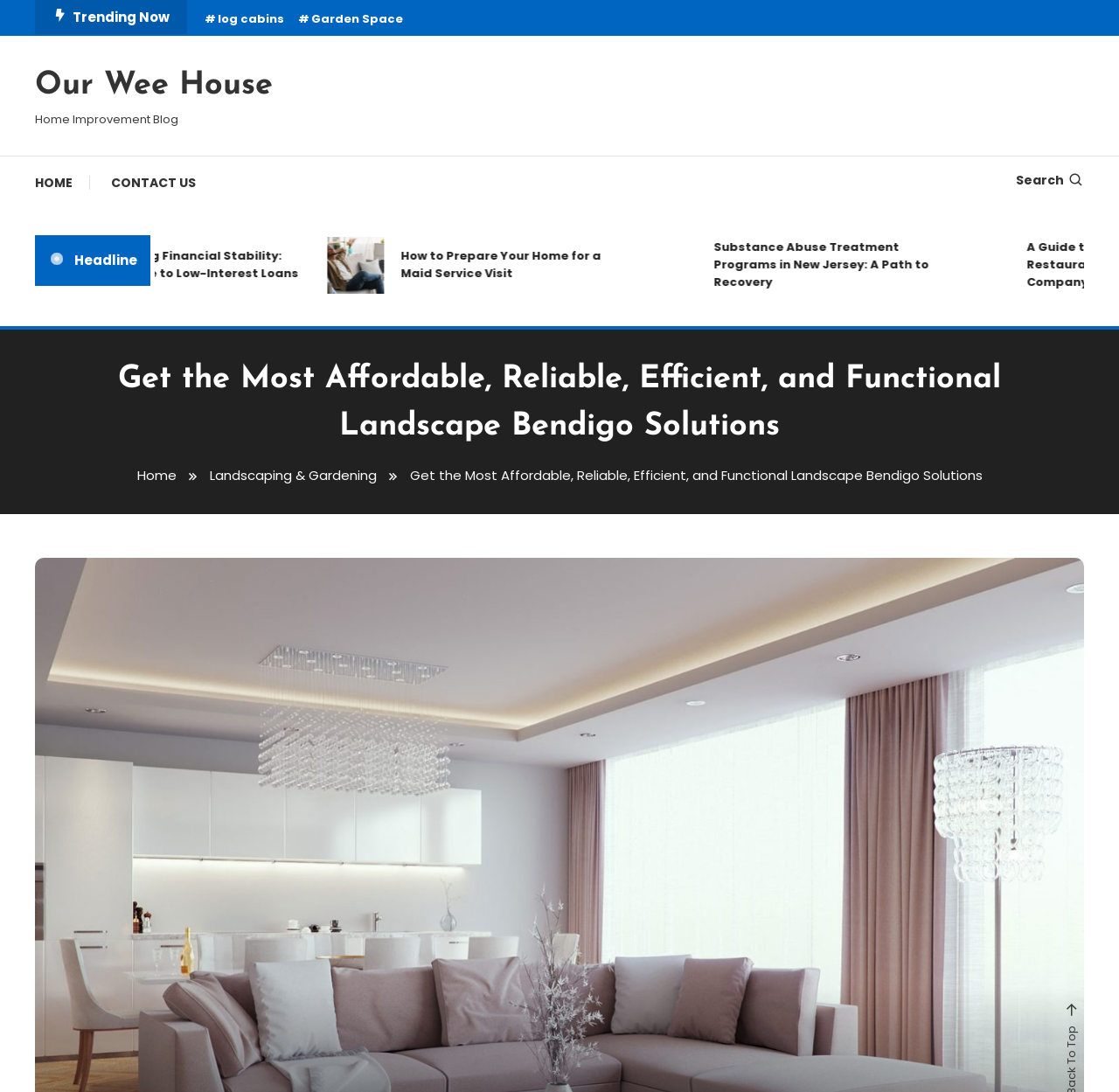Please identify the bounding box coordinates of the area I need to click to accomplish the following instruction: "search for something".

[0.908, 0.157, 0.969, 0.173]